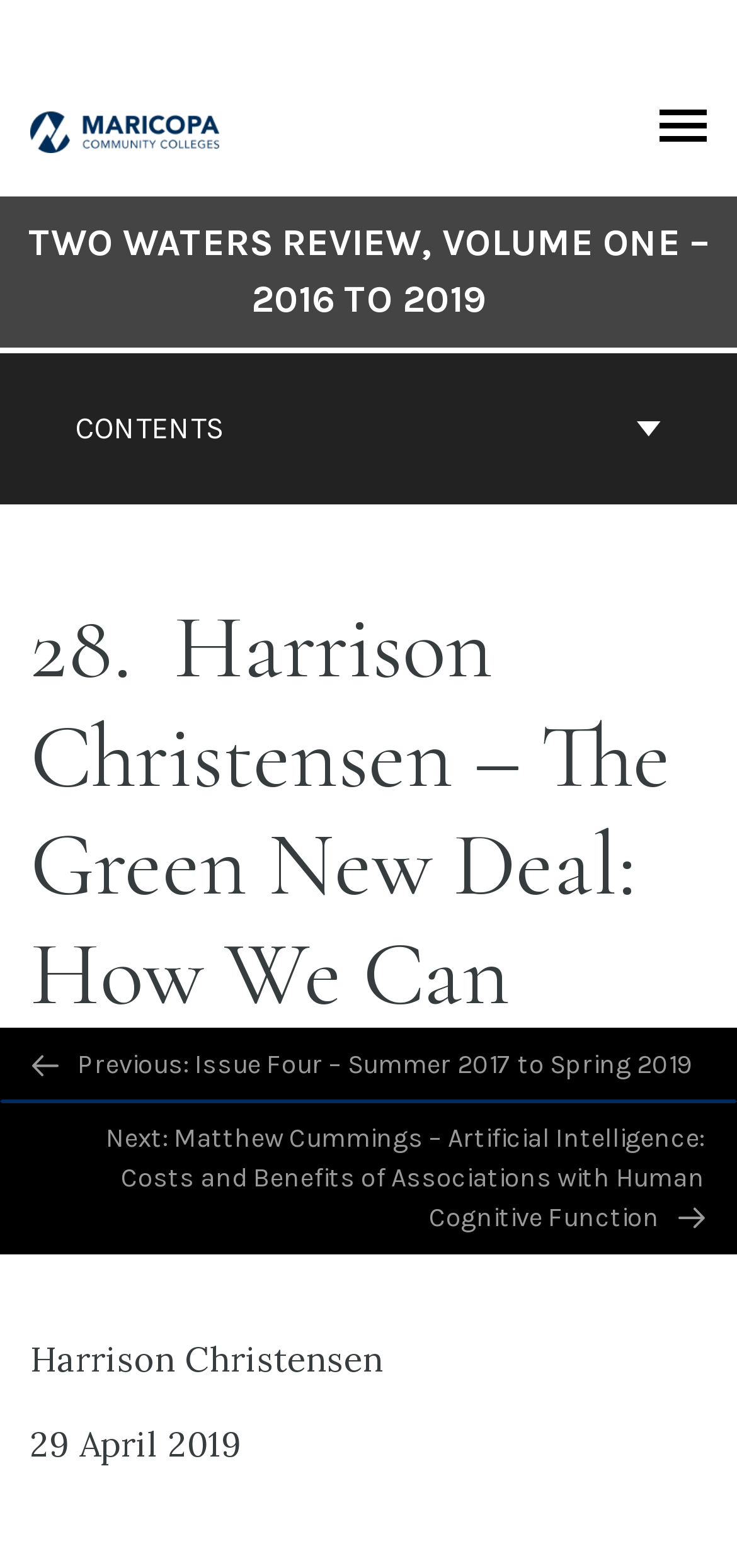Calculate the bounding box coordinates of the UI element given the description: "Back to top".

[0.449, 0.598, 0.551, 0.646]